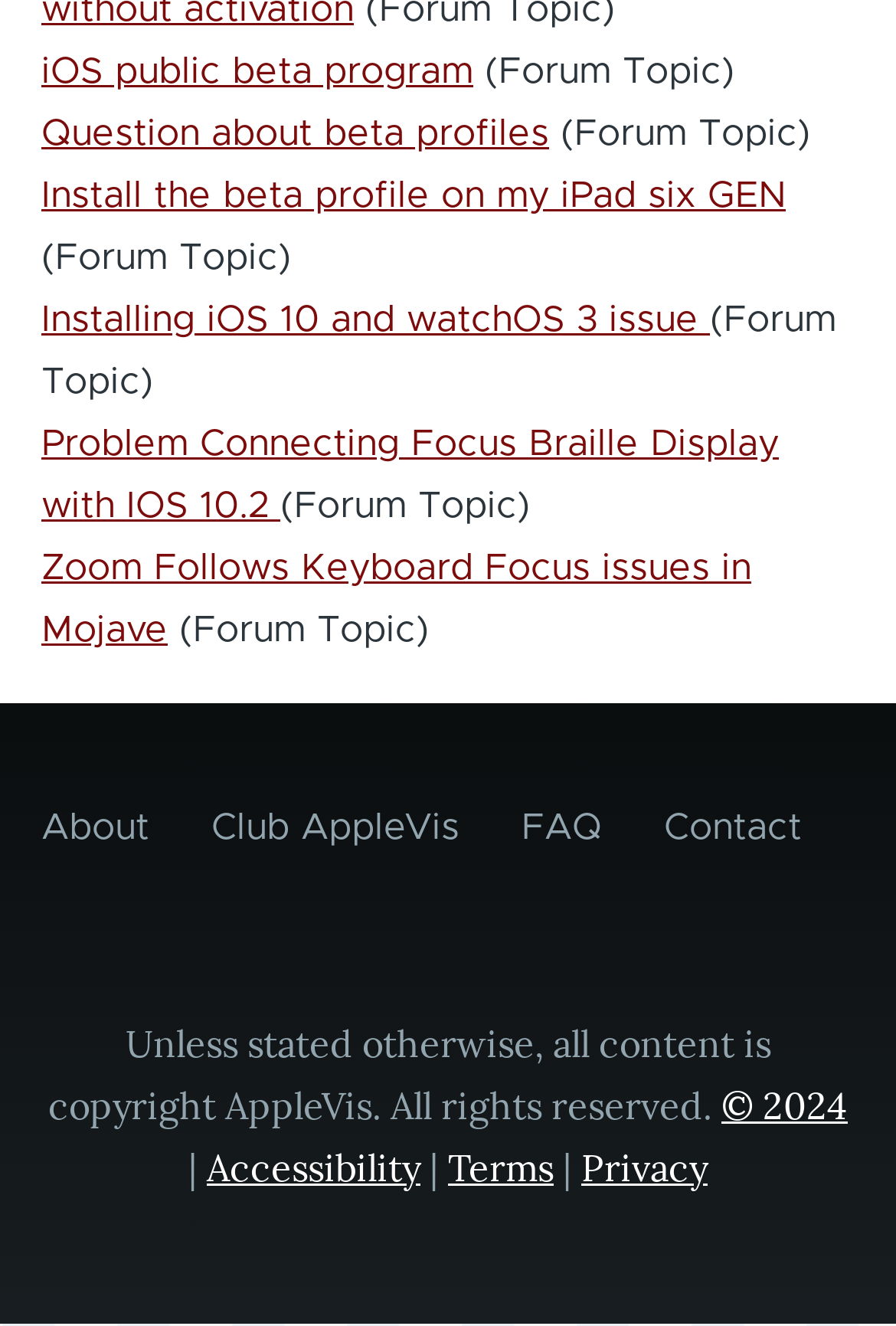What is the copyright year mentioned at the bottom of the page?
From the image, respond using a single word or phrase.

2024